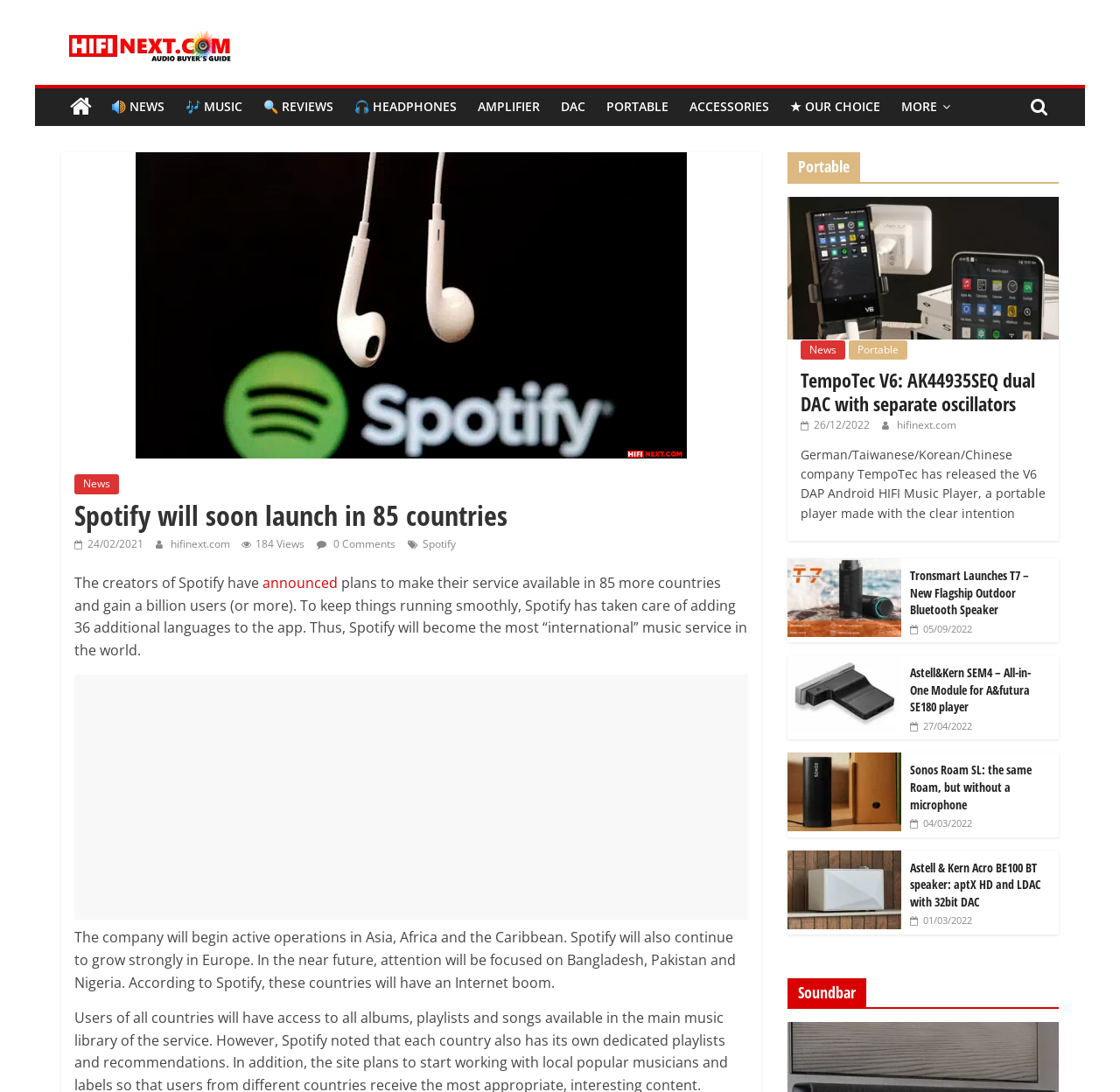Please locate the UI element described by "HiFiNext – Audio Buyer's Guide" and provide its bounding box coordinates.

[0.054, 0.02, 0.173, 0.247]